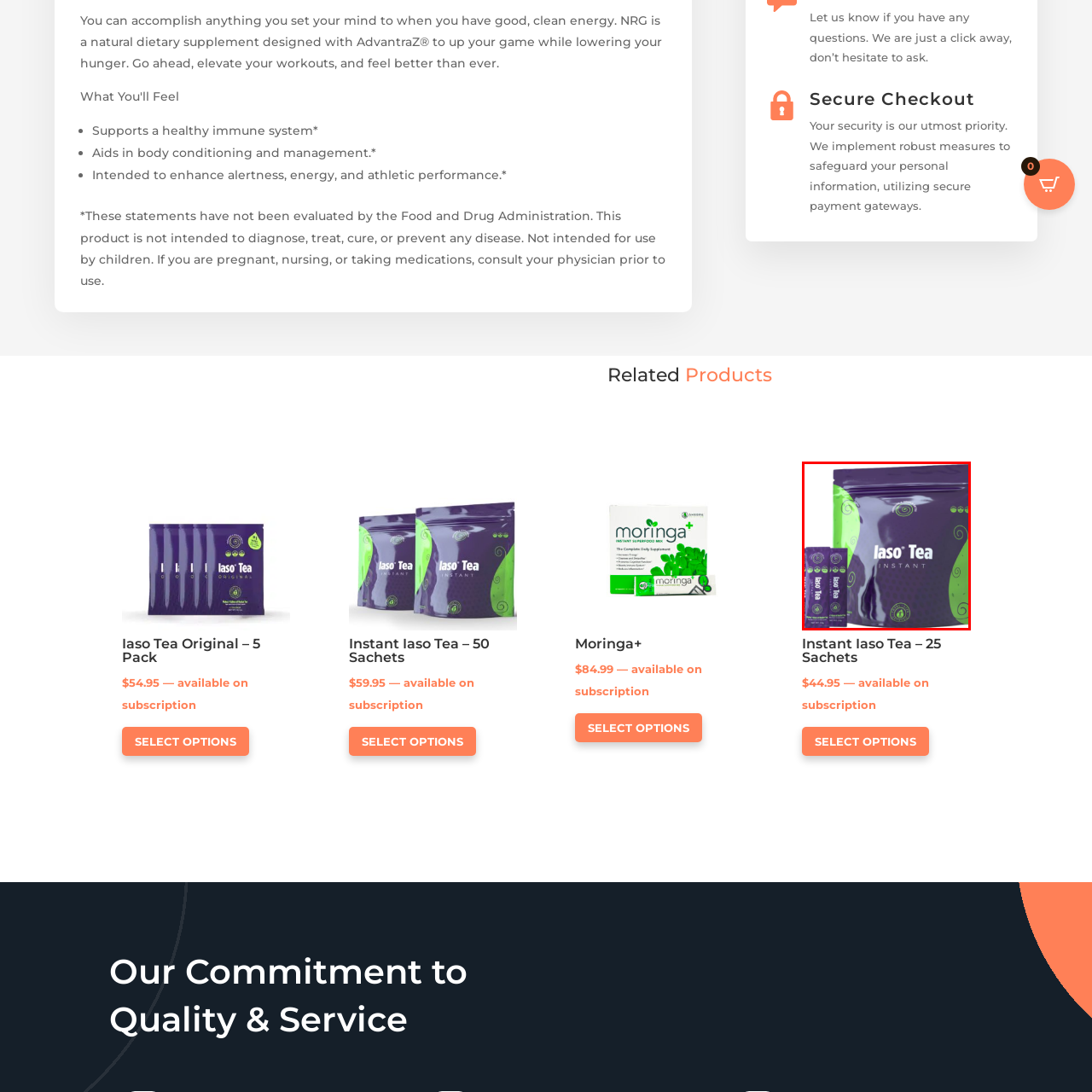What are the potential health benefits of Iaso Tea?
Analyze the image surrounded by the red bounding box and provide a thorough answer.

Iaso Tea is known for its potential health benefits, including aiding in digestion and supporting weight management, which is emphasized in its marketing.